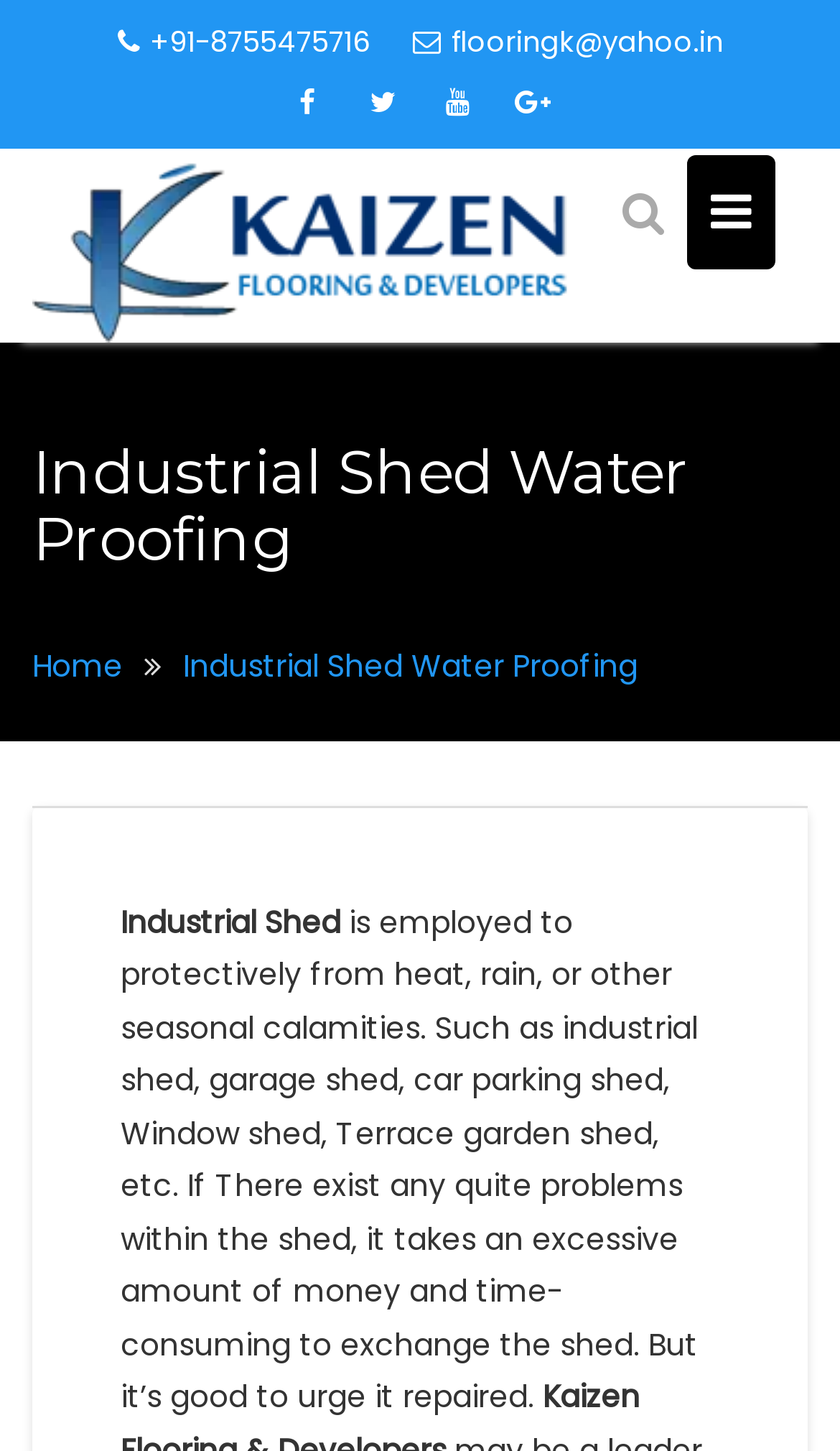Identify the bounding box coordinates of the region I need to click to complete this instruction: "Call the phone number".

[0.14, 0.013, 0.44, 0.047]